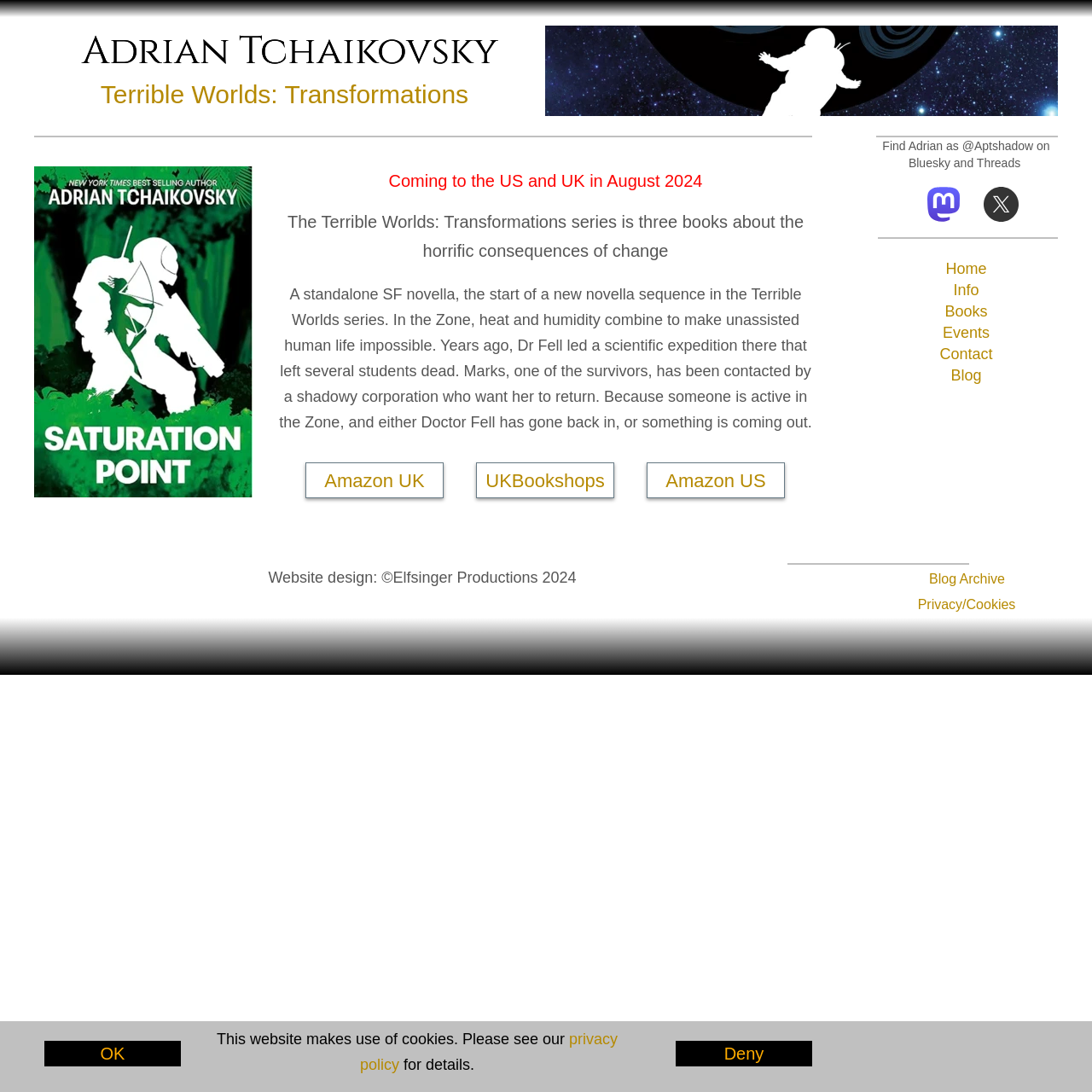Based on the image, provide a detailed and complete answer to the question: 
What is the purpose of the 'Zone' in the book?

The text 'In the Zone, heat and humidity combine to make unassisted human life impossible' suggests that the 'Zone' is a setting in the book where human life is impossible without assistance due to extreme heat and humidity.